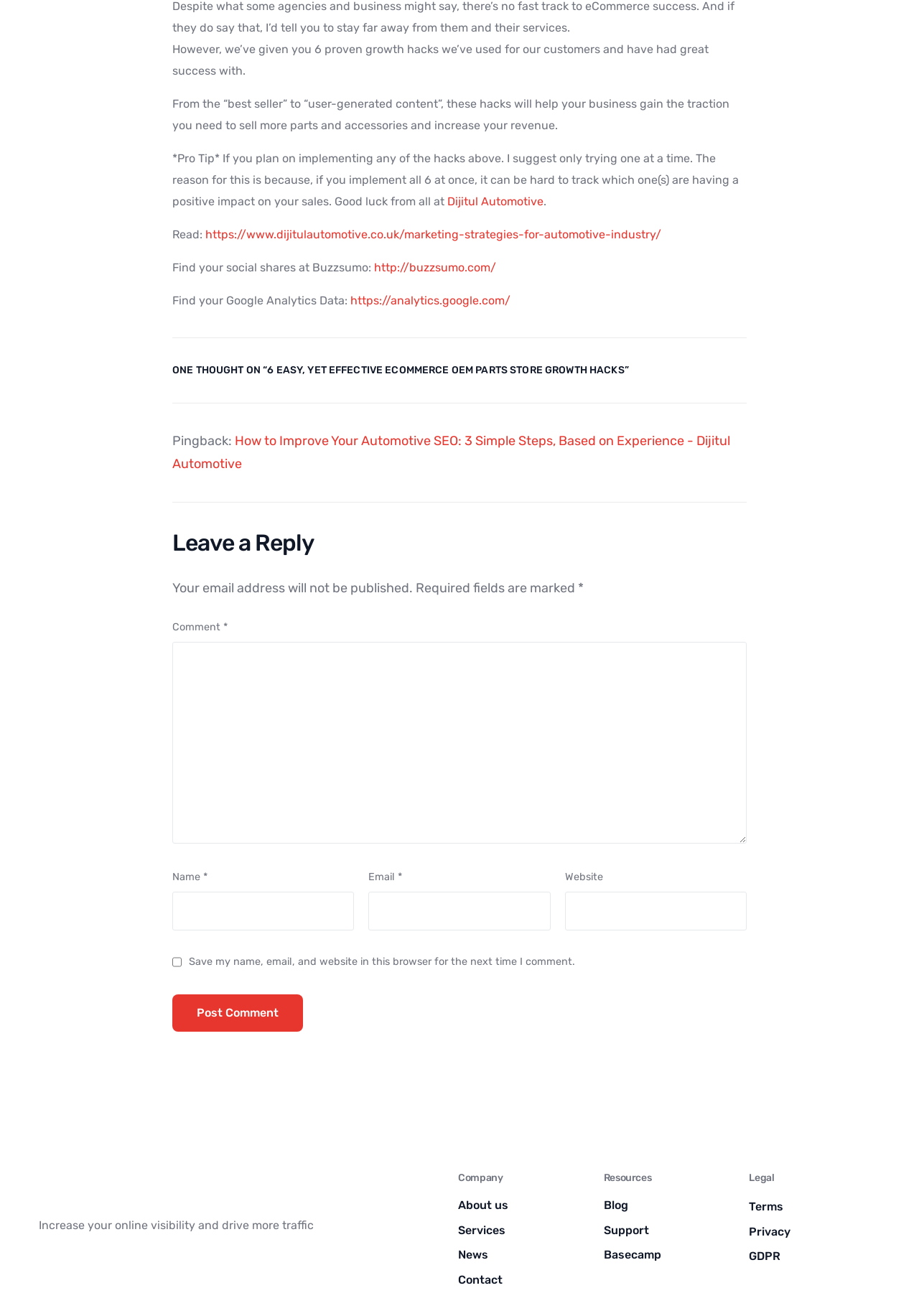Please determine the bounding box of the UI element that matches this description: parent_node: Email * aria-describedby="email-notes" name="email". The coordinates should be given as (top-left x, top-left y, bottom-right x, bottom-right y), with all values between 0 and 1.

[0.401, 0.678, 0.599, 0.707]